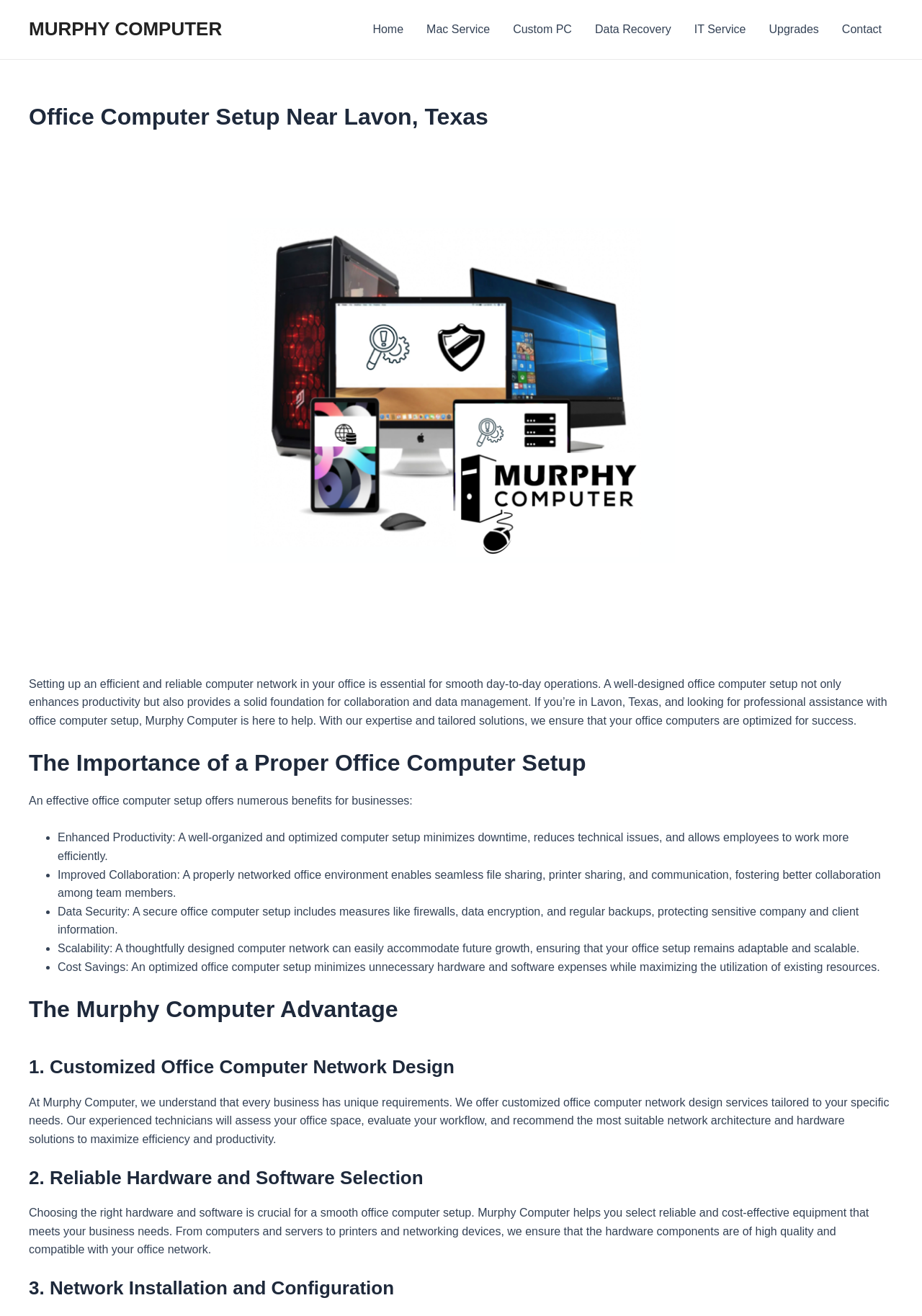What is the main service offered by Murphy Computer?
Using the screenshot, give a one-word or short phrase answer.

Office Computer Setup